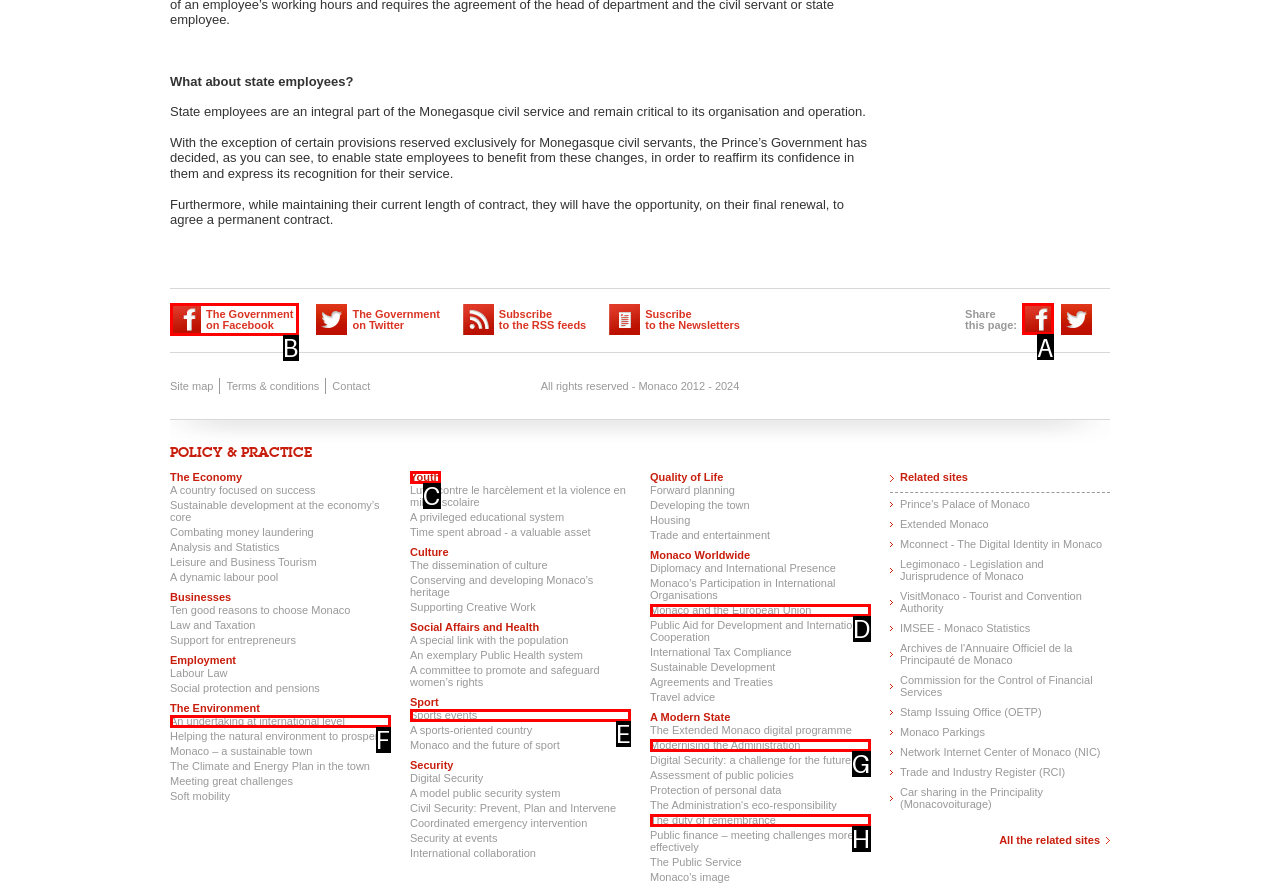Indicate which red-bounded element should be clicked to perform the task: Follow the Government on Facebook Answer with the letter of the correct option.

B